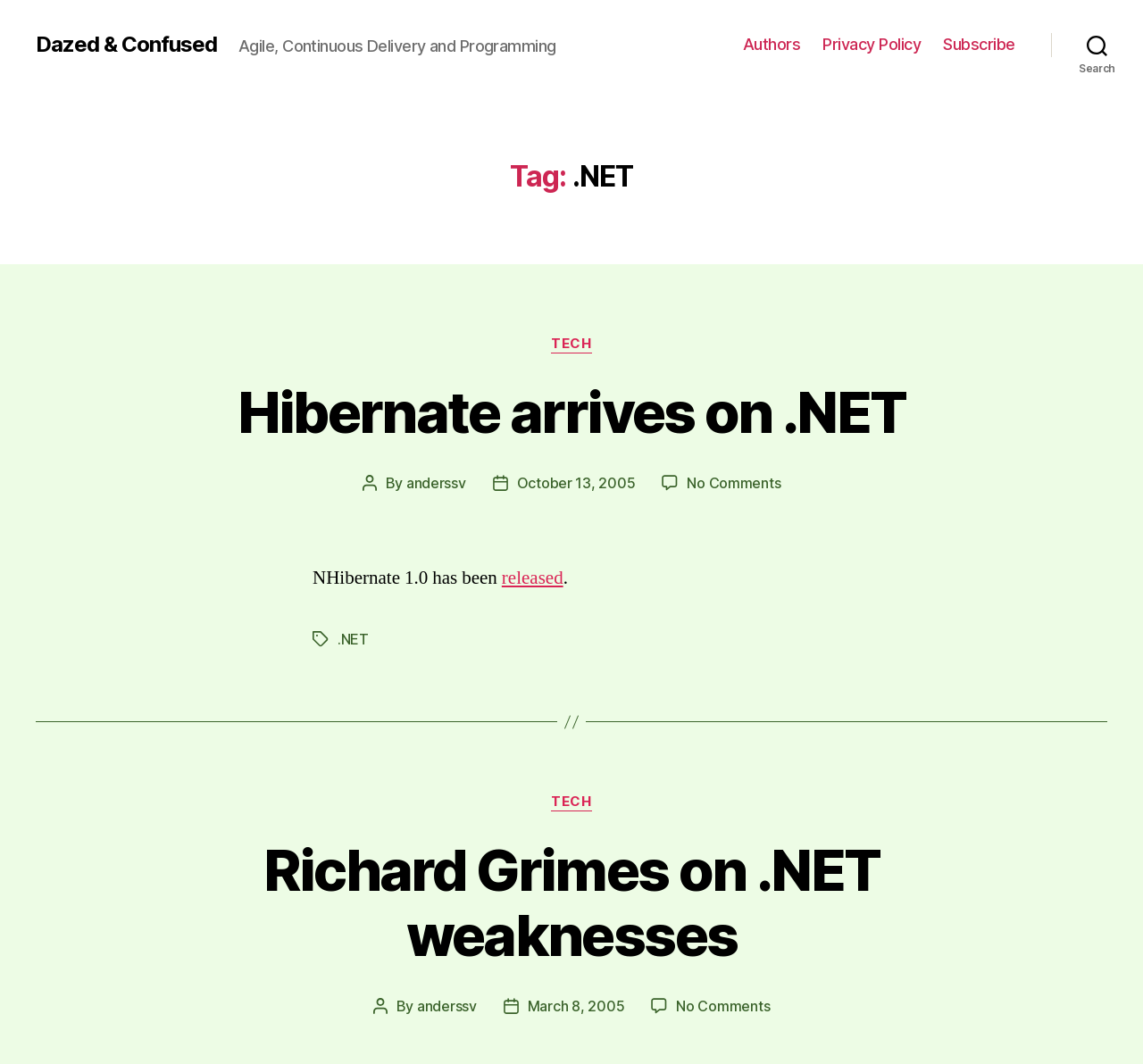Identify the bounding box coordinates of the part that should be clicked to carry out this instruction: "Search".

[0.92, 0.023, 1.0, 0.06]